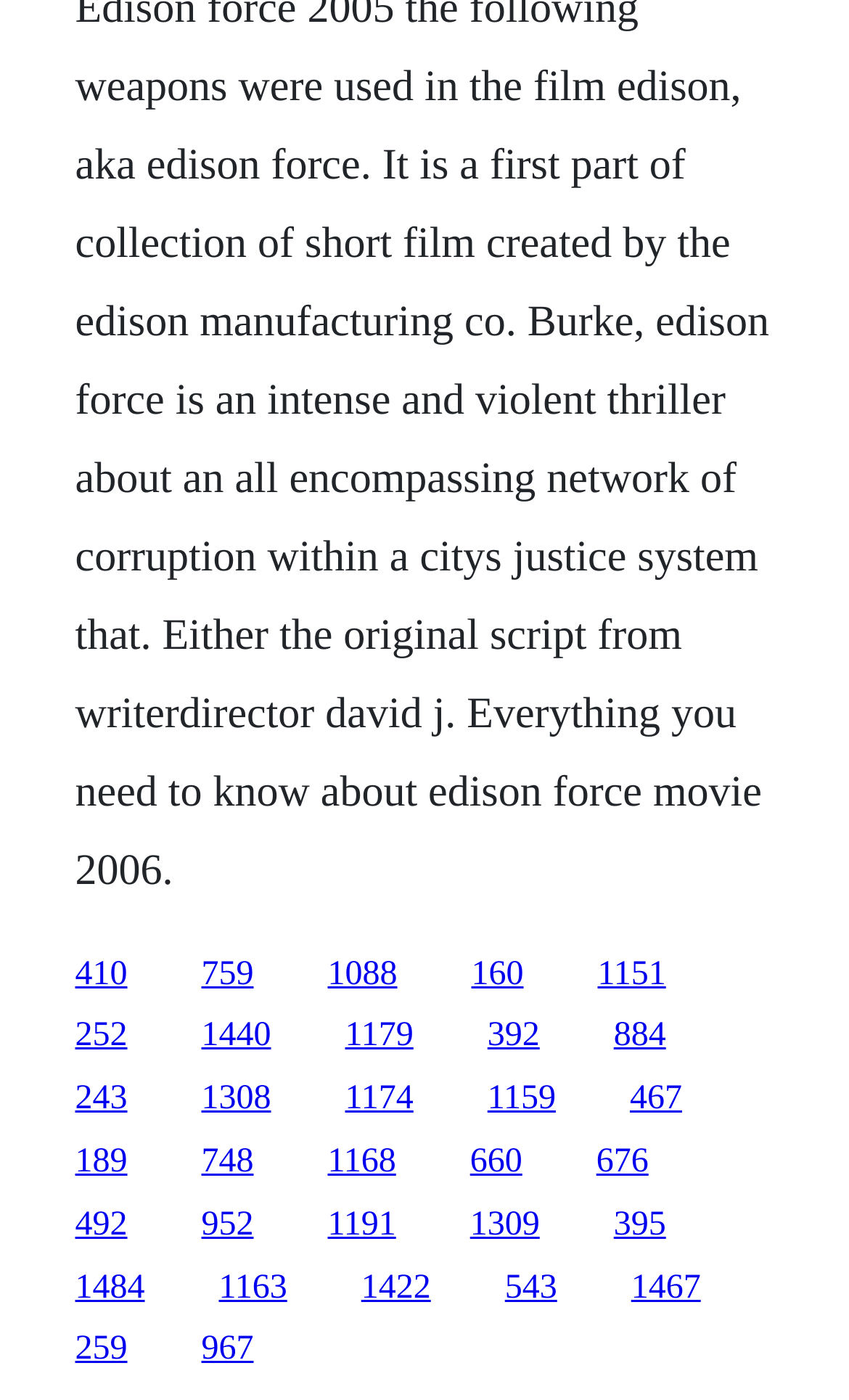Can you find the bounding box coordinates of the area I should click to execute the following instruction: "follow the last link"?

[0.743, 0.906, 0.825, 0.932]